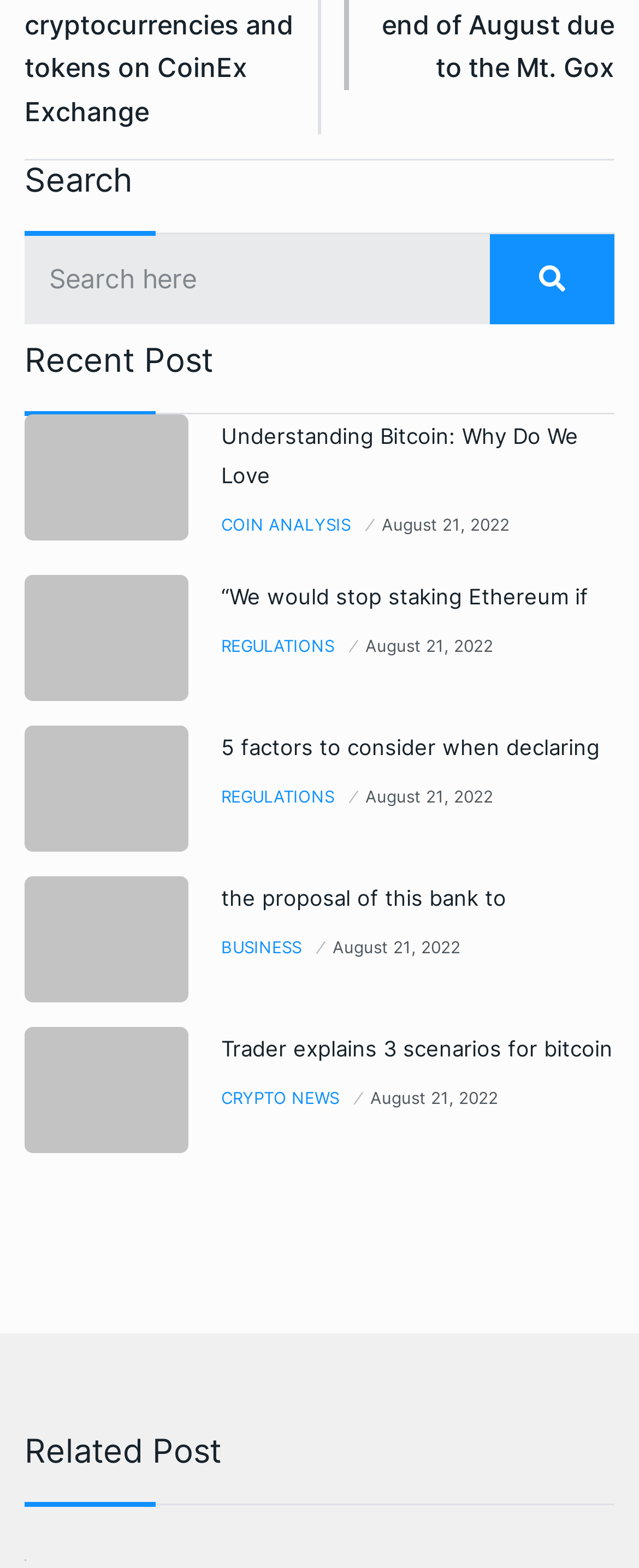Reply to the question with a single word or phrase:
What is the date of the post 'Trader explains 3 scenarios for bitcoin price after falling to USD 21,000'?

August 21, 2022